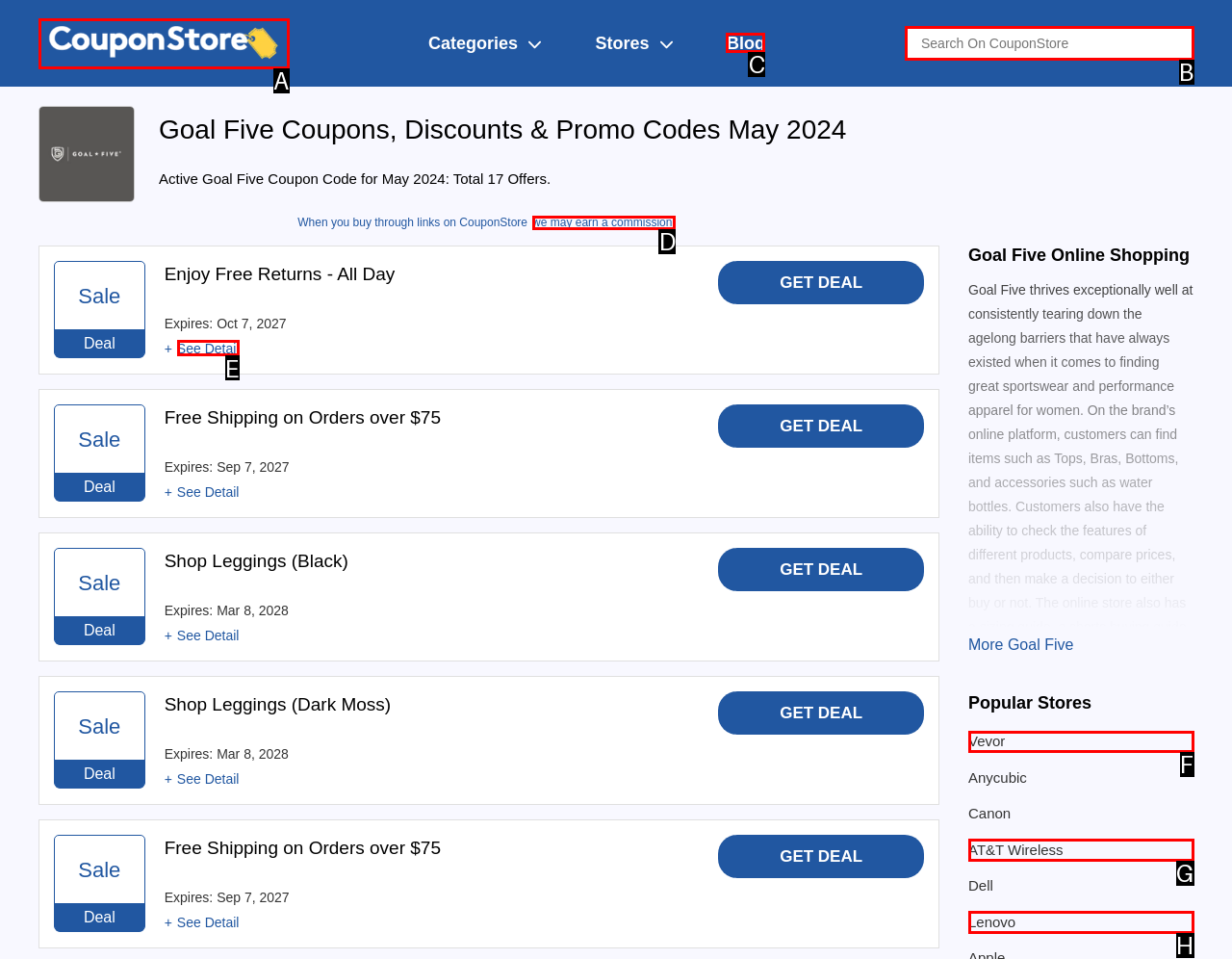Tell me which one HTML element I should click to complete this task: See detail of the sale Answer with the option's letter from the given choices directly.

E